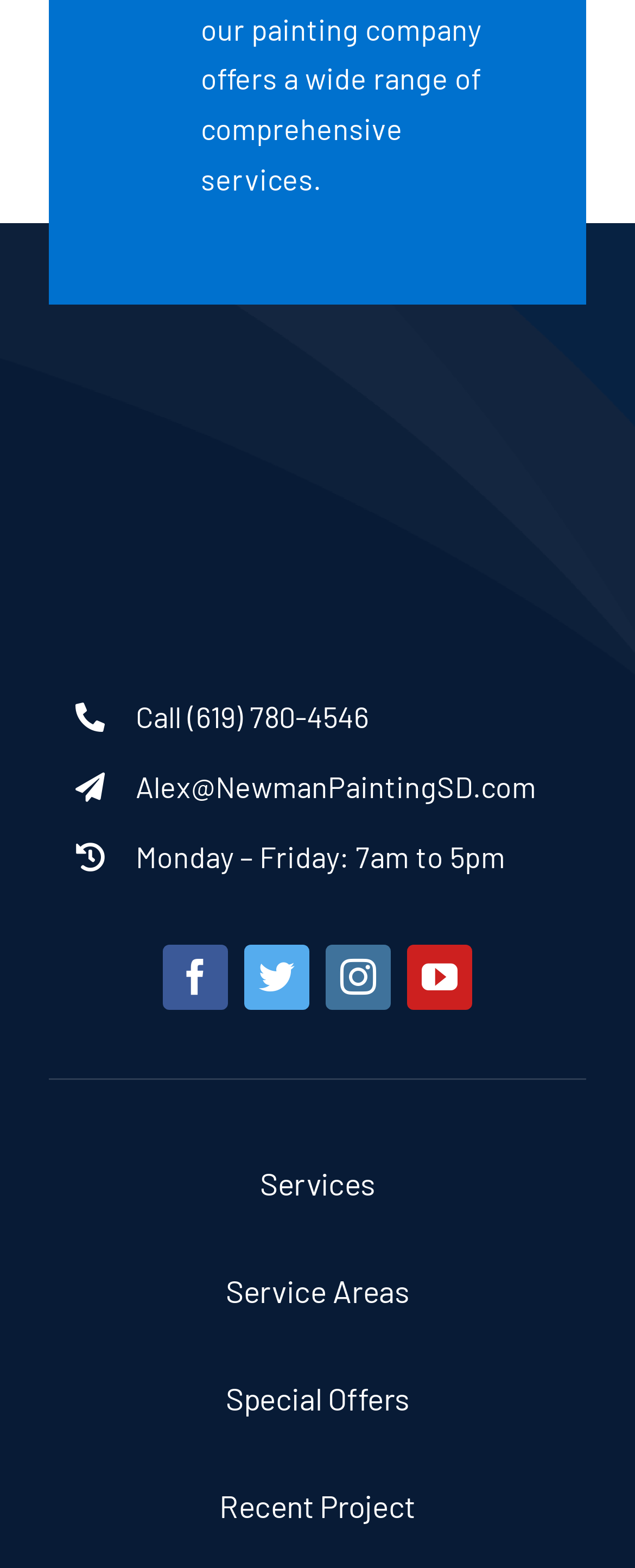Provide the bounding box for the UI element matching this description: "Services".

[0.077, 0.722, 0.923, 0.789]